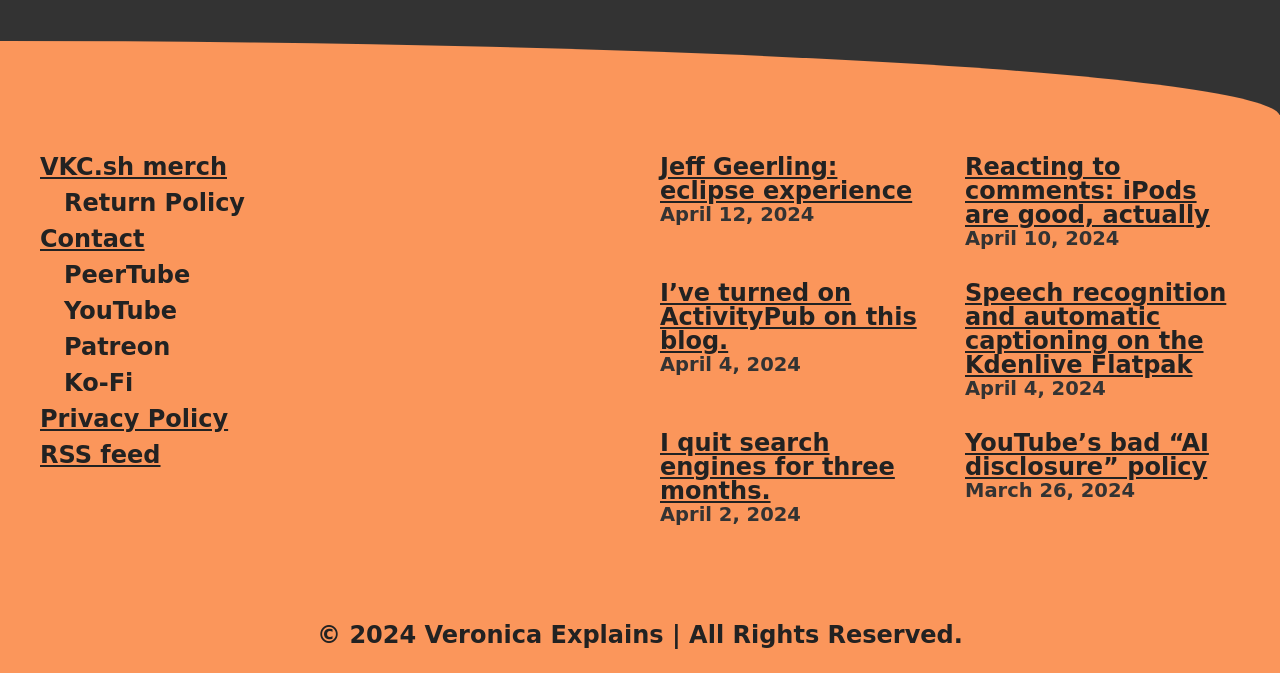Could you find the bounding box coordinates of the clickable area to complete this instruction: "Read the blog post about eclipse experience"?

[0.516, 0.228, 0.713, 0.305]